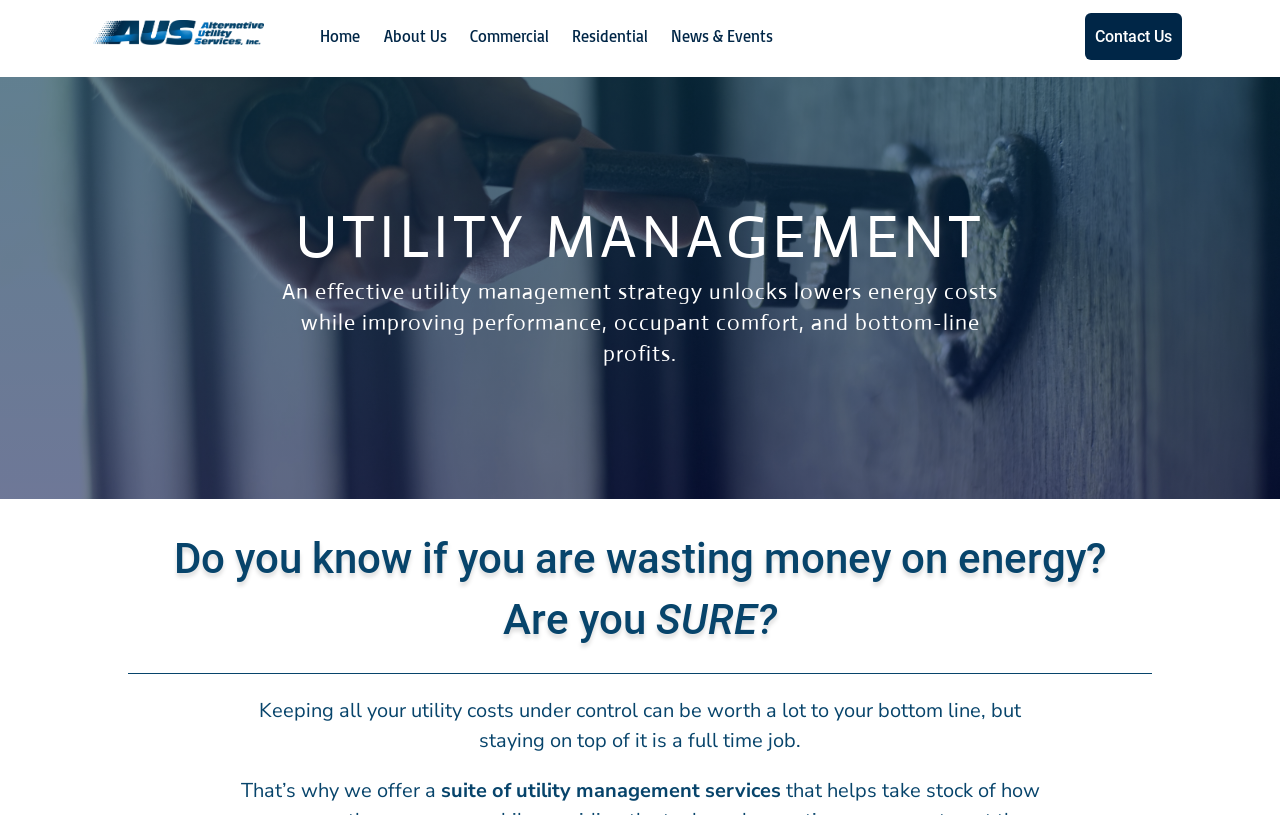Determine the bounding box coordinates for the clickable element required to fulfill the instruction: "Read about Utility Management". Provide the coordinates as four float numbers between 0 and 1, i.e., [left, top, right, bottom].

[0.208, 0.254, 0.792, 0.34]